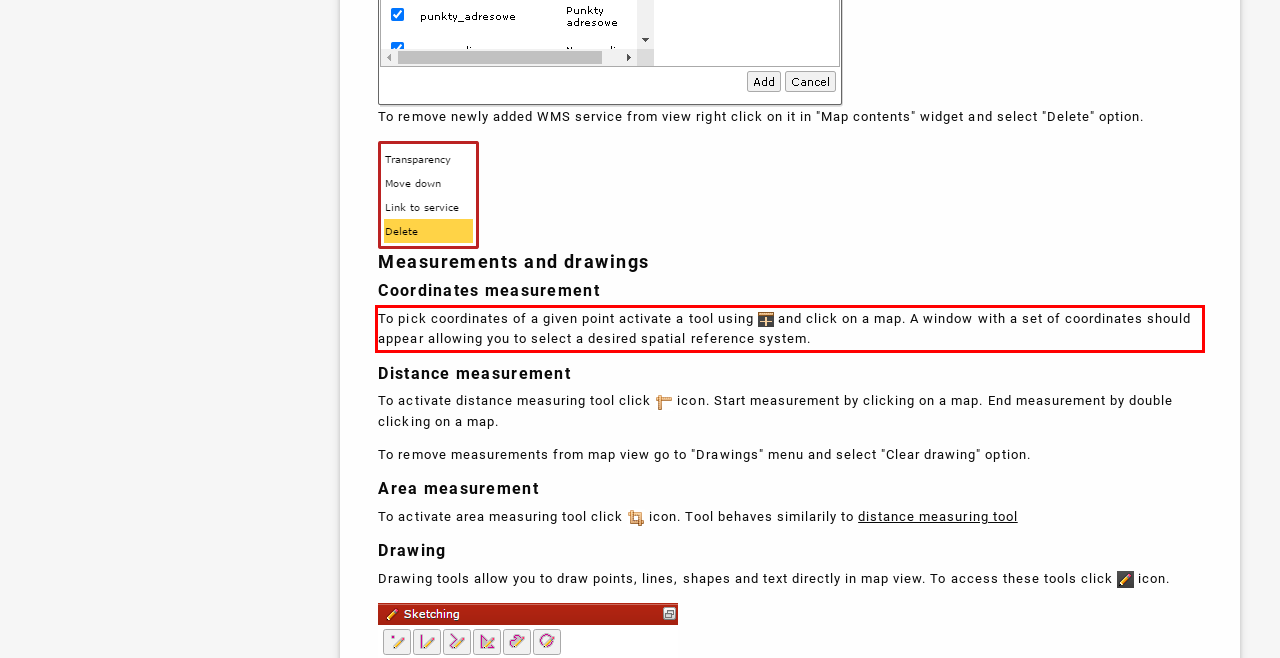Using the provided webpage screenshot, identify and read the text within the red rectangle bounding box.

To pick coordinates of a given point activate a tool using and click on a map. A window with a set of coordinates should appear allowing you to select a desired spatial reference system.